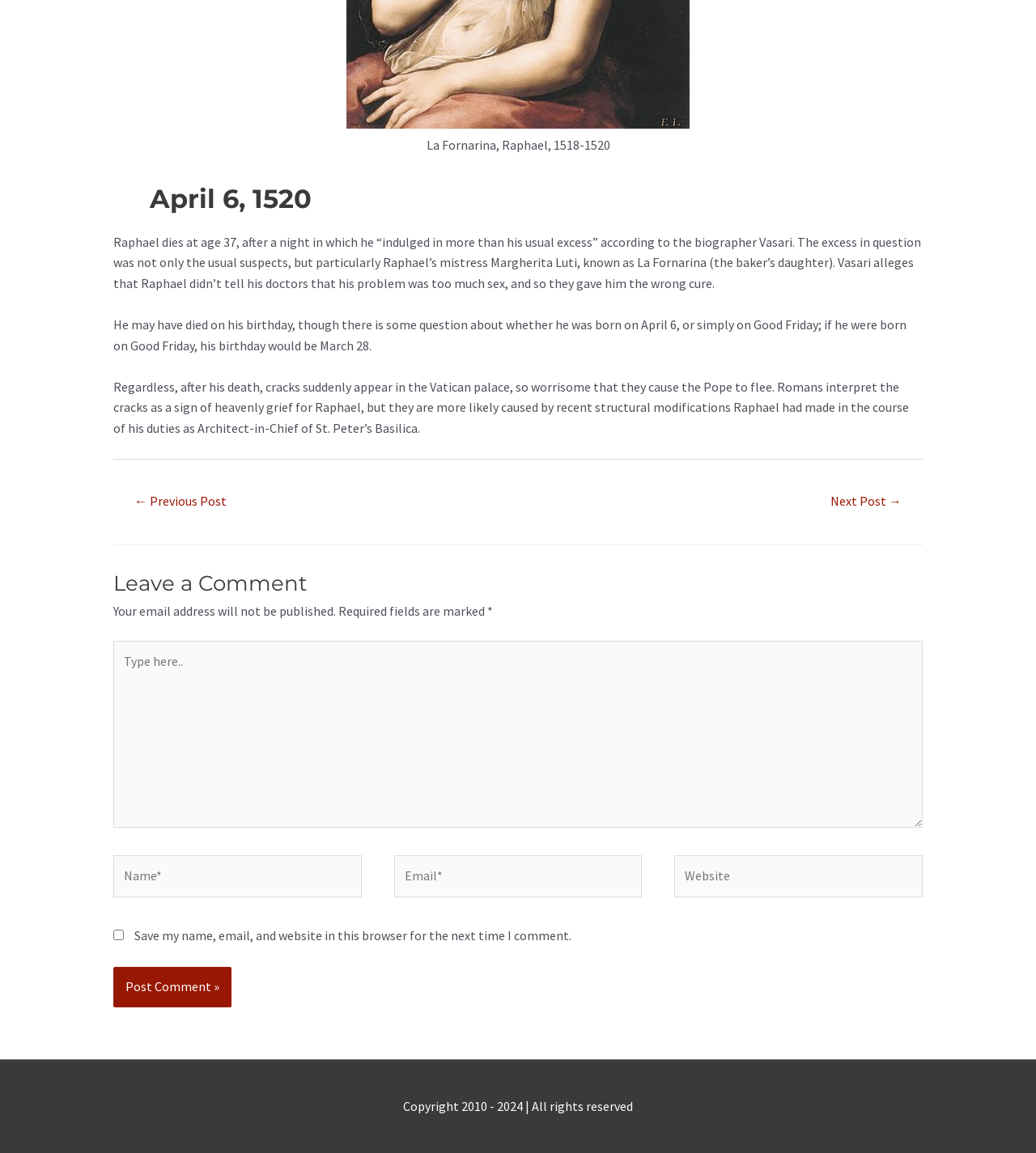What is the purpose of the textbox at the bottom of the page?
Provide a short answer using one word or a brief phrase based on the image.

To leave a comment